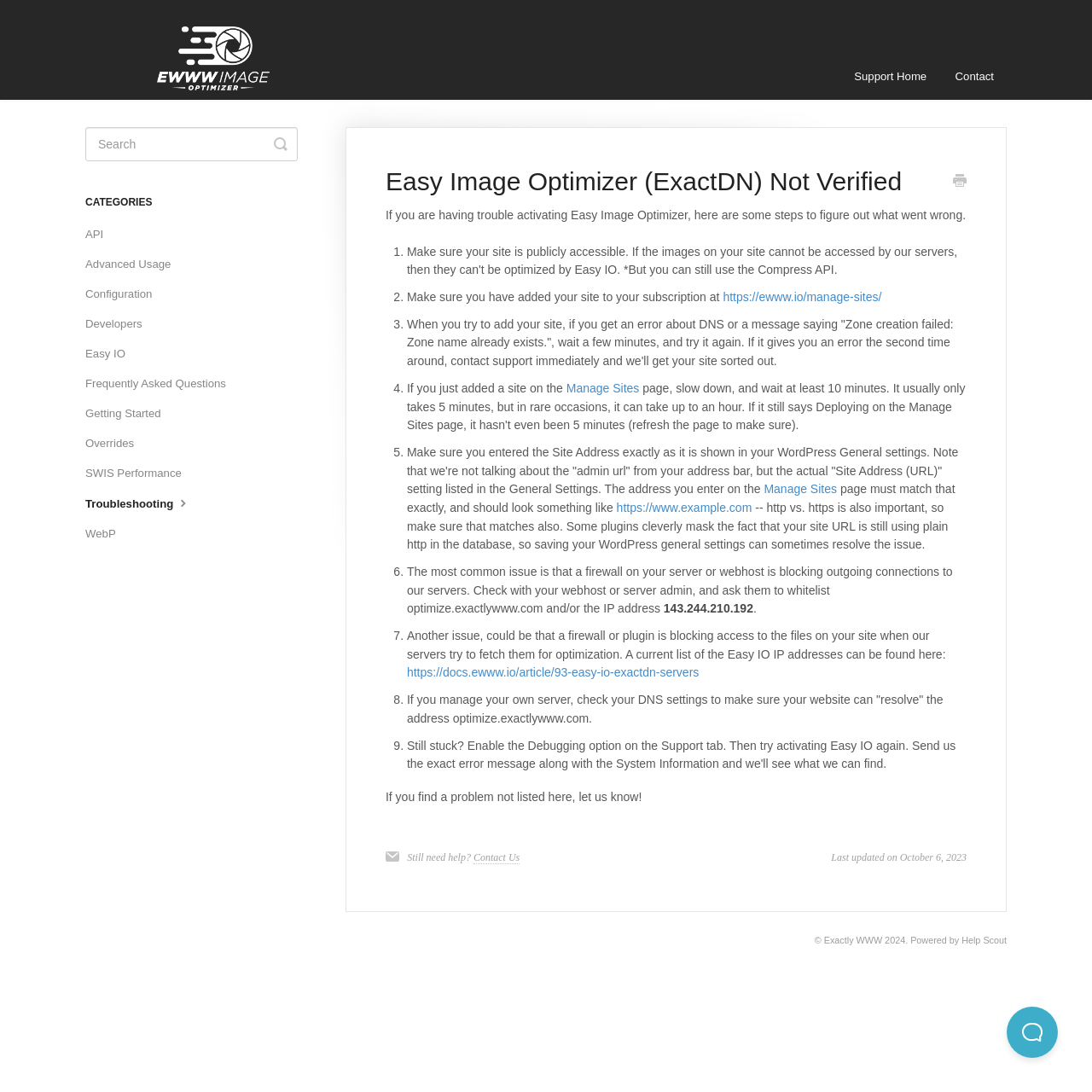What is the IP address to whitelist?
Utilize the information in the image to give a detailed answer to the question.

The article mentions that a firewall on the server or webhost might be blocking outgoing connections to the optimizer's servers, and provides the IP address '143.244.210.192' as one of the addresses to whitelist.